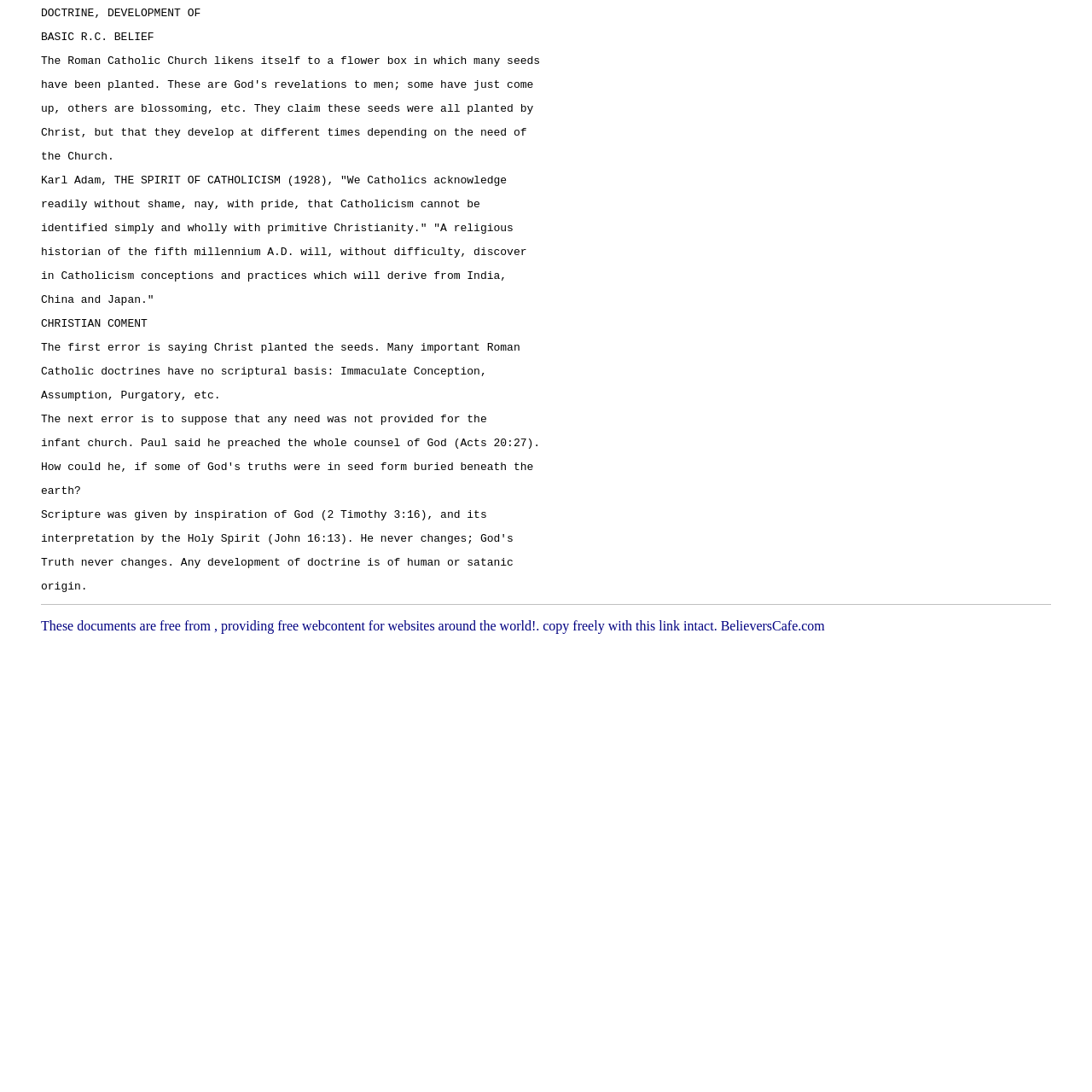Provide a one-word or one-phrase answer to the question:
What is the origin of any development of doctrine?

human or satanic